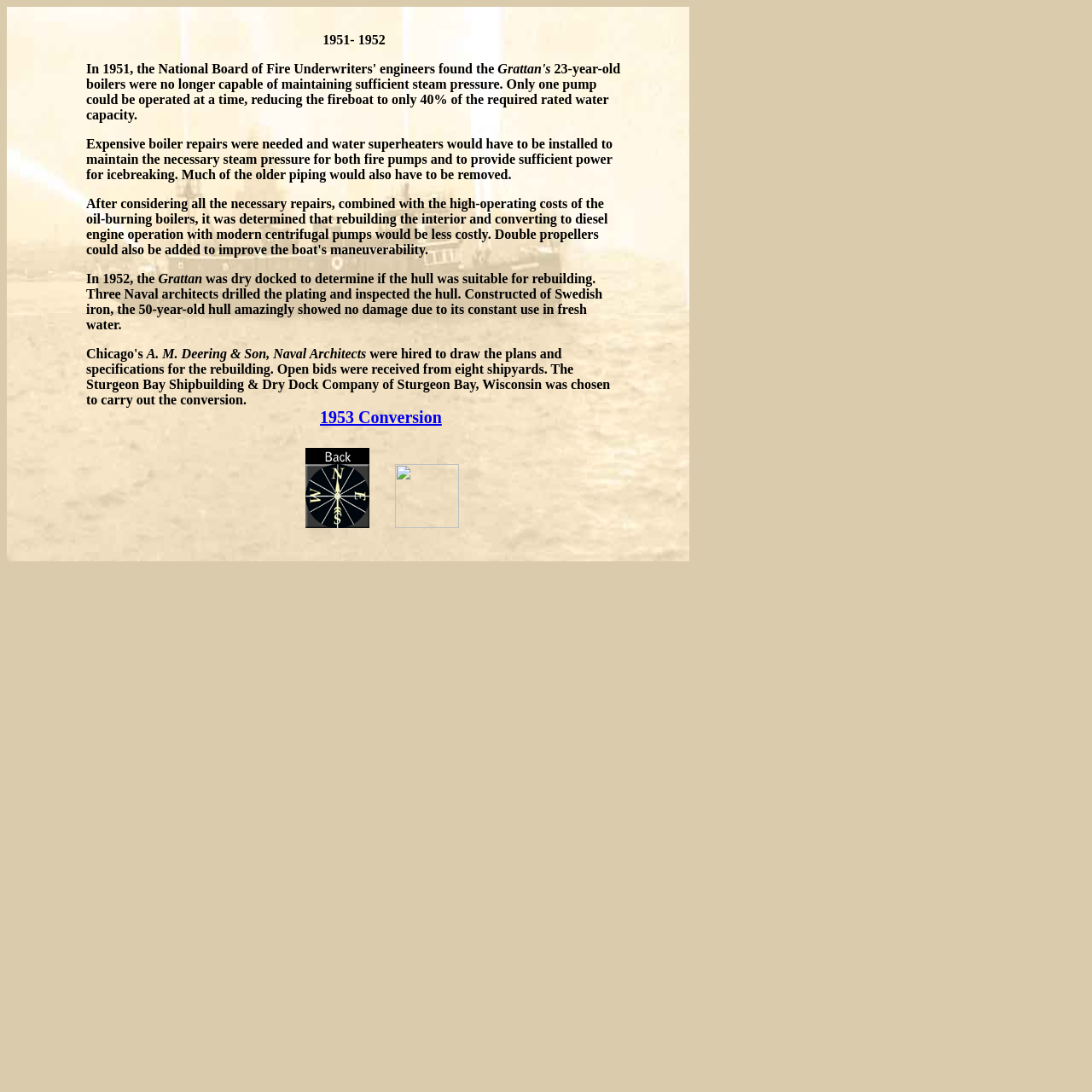What is the age of Grattan's boilers in 1951?
From the image, respond using a single word or phrase.

23-year-old